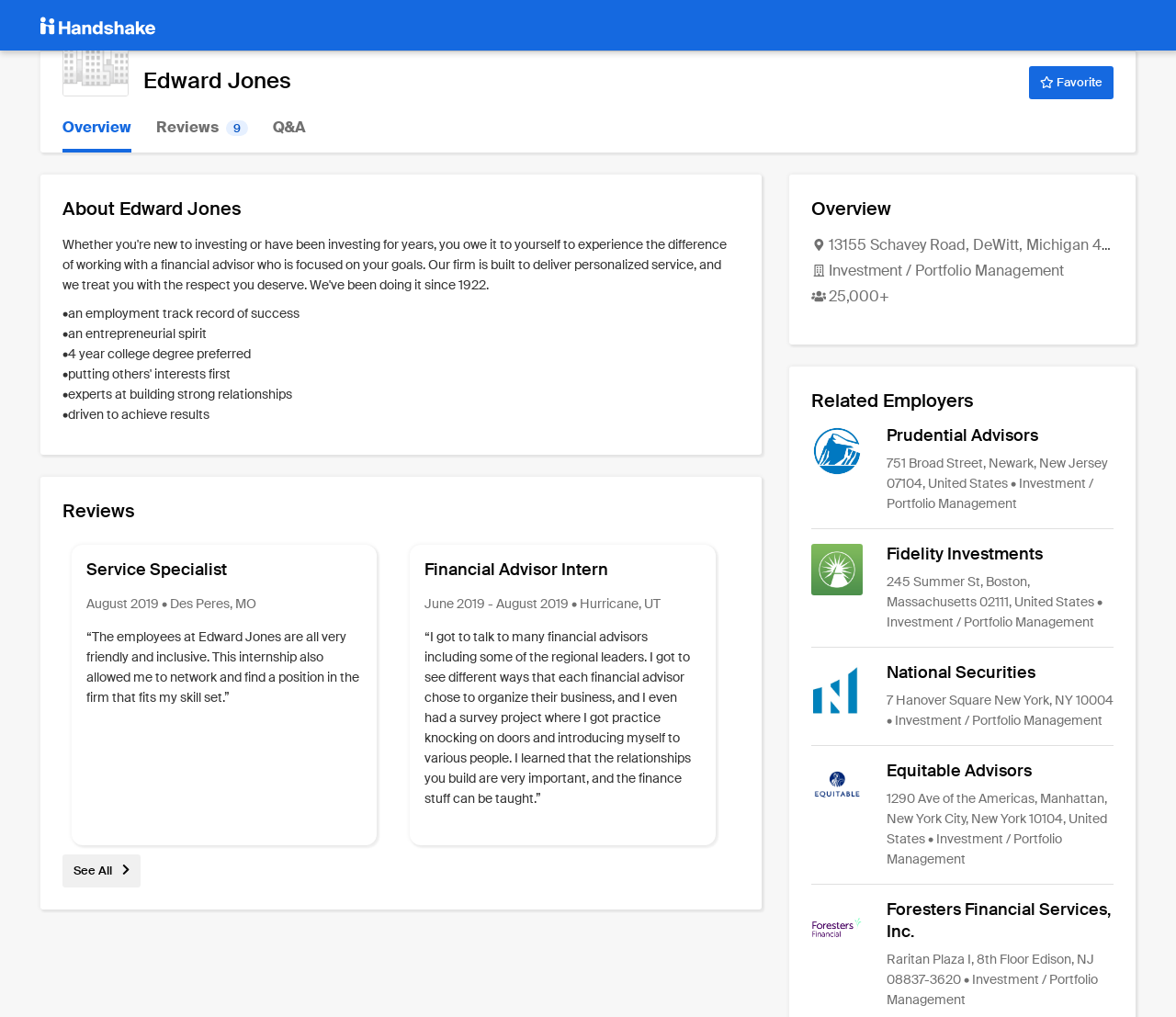Find the bounding box coordinates for the area you need to click to carry out the instruction: "Click on the 'Overview' link". The coordinates should be four float numbers between 0 and 1, indicated as [left, top, right, bottom].

[0.053, 0.101, 0.112, 0.15]